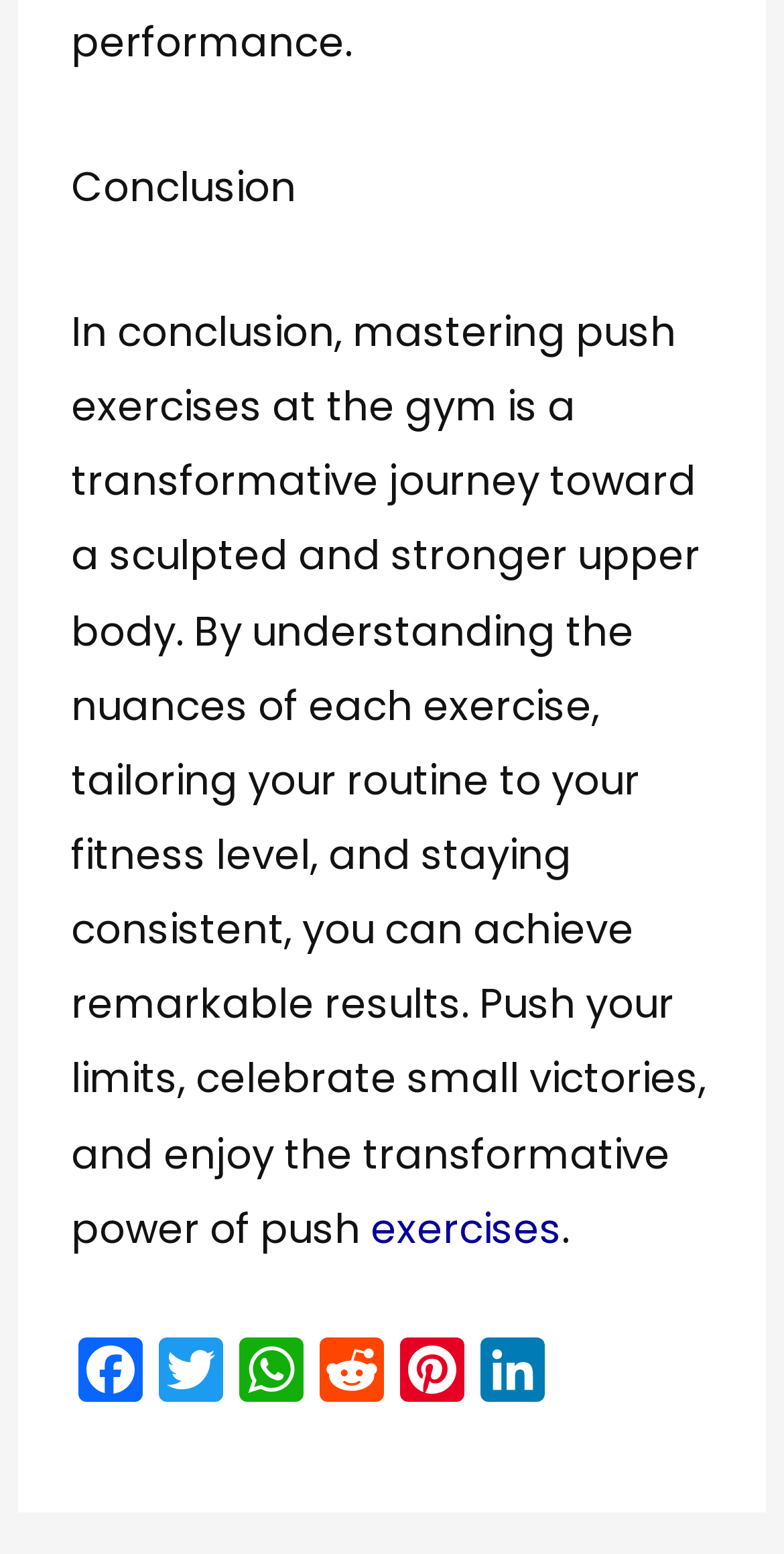Based on the element description: "Facebook", identify the bounding box coordinates for this UI element. The coordinates must be four float numbers between 0 and 1, listed as [left, top, right, bottom].

[0.09, 0.86, 0.193, 0.908]